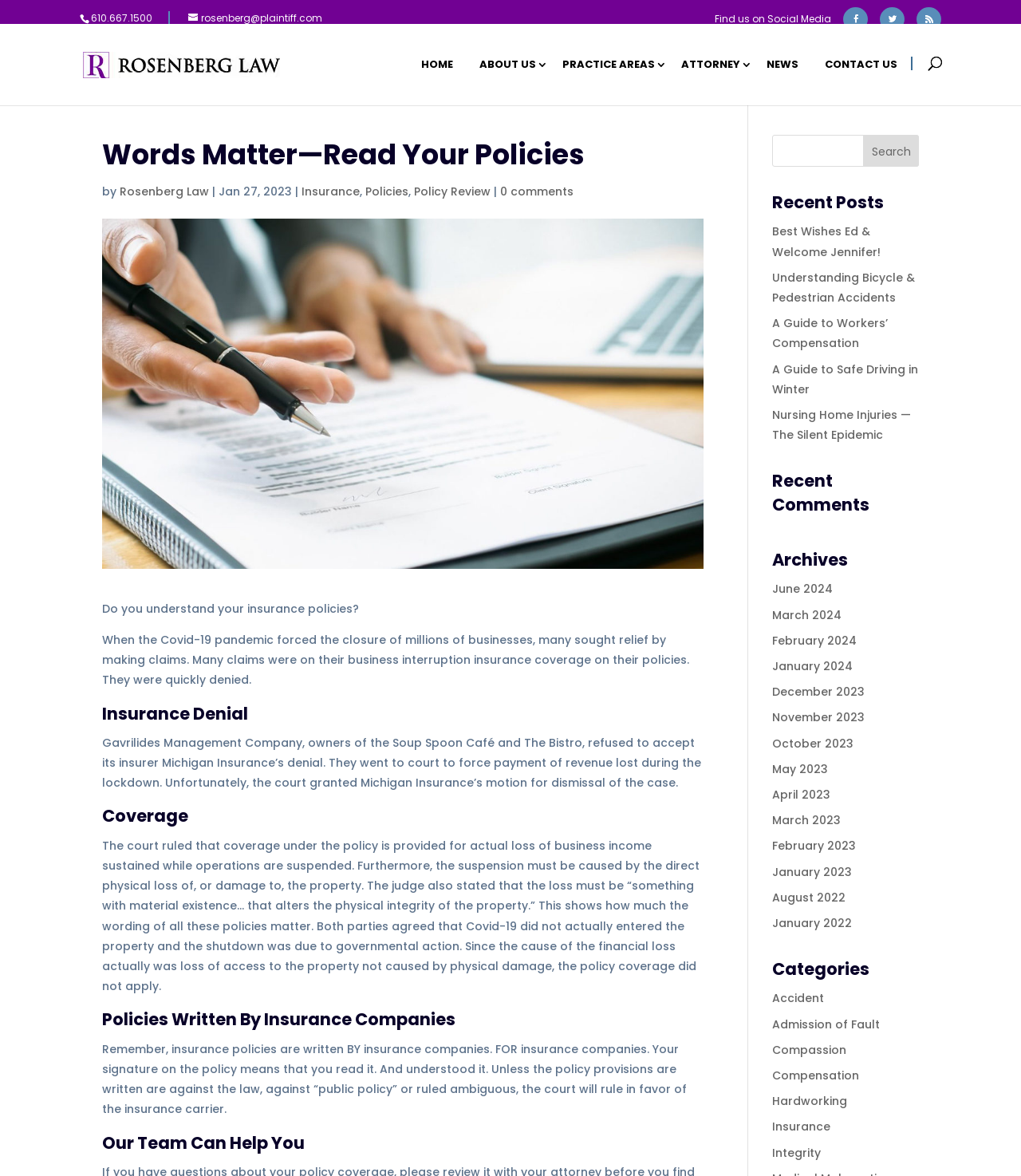Illustrate the webpage thoroughly, mentioning all important details.

This webpage is about Rosenberg Law, a law firm that provides information and services related to insurance policies and claims. At the top of the page, there is a header section with the law firm's name, phone number, and email address. Below the header, there is a navigation menu with links to different sections of the website, including "HOME", "ABOUT US", "PRACTICE AREAS", "ATTORNEY", "NEWS", and "CONTACT US".

The main content of the page is an article titled "Words Matter—Read Your Policies" which discusses the importance of understanding insurance policies, particularly in the context of business interruption insurance coverage during the Covid-19 pandemic. The article is divided into several sections, including "Insurance Denial", "Coverage", "Policies Written By Insurance Companies", and "Our Team Can Help You".

The article includes several paragraphs of text, as well as headings and subheadings to organize the content. There are also links to related topics, such as "Policy Review" and "Insurance". The text is accompanied by an image related to insurance policies.

On the right-hand side of the page, there is a search bar and a section titled "Recent Posts" which lists several links to recent articles on the website. Below this section, there are links to "Recent Comments", "Archives", and "Categories", which provide access to other articles and topics on the website.

Overall, the webpage is well-organized and easy to navigate, with a clear focus on providing information and resources related to insurance policies and claims.